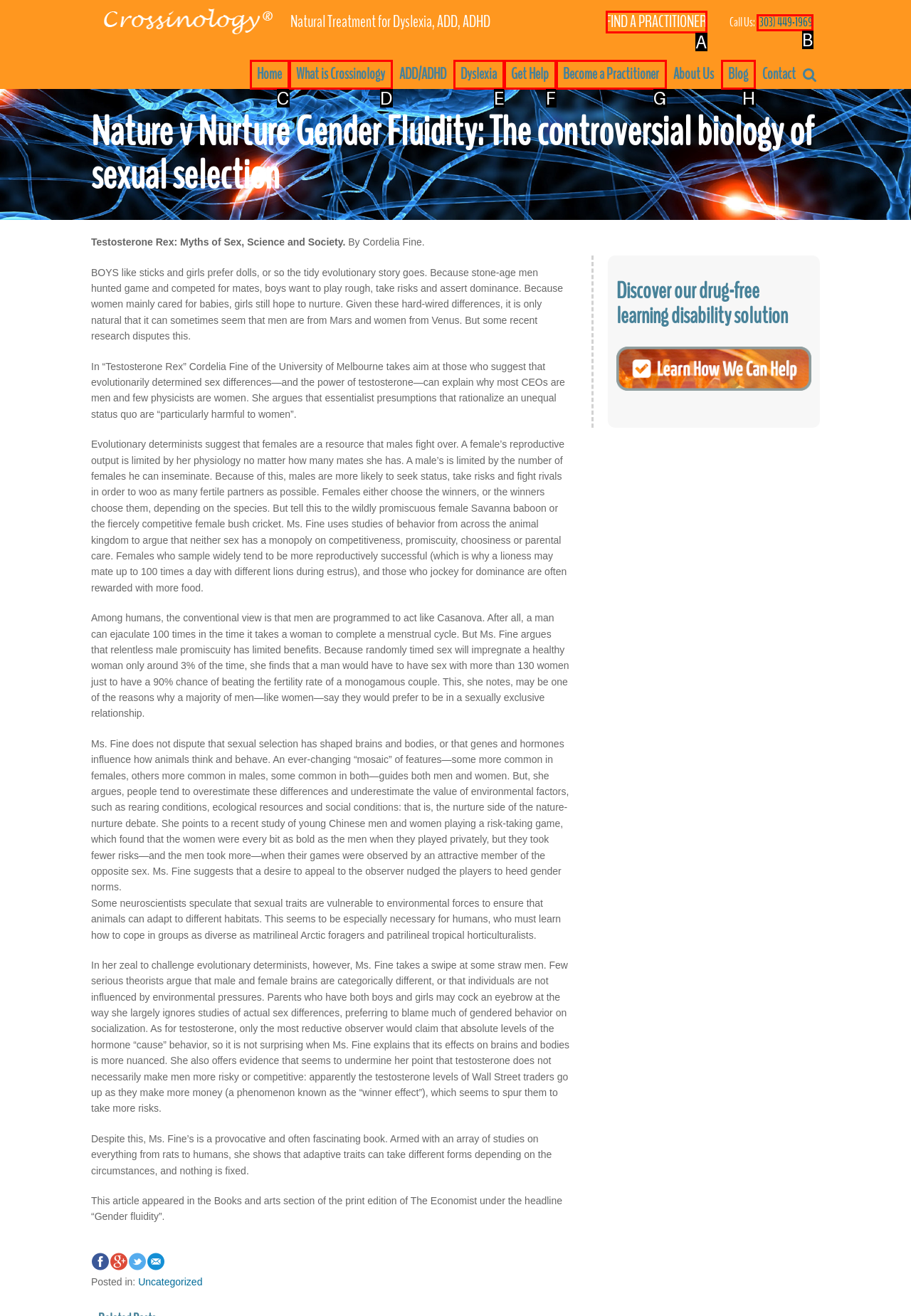From the given choices, determine which HTML element matches the description: (303) 449-1969. Reply with the appropriate letter.

B